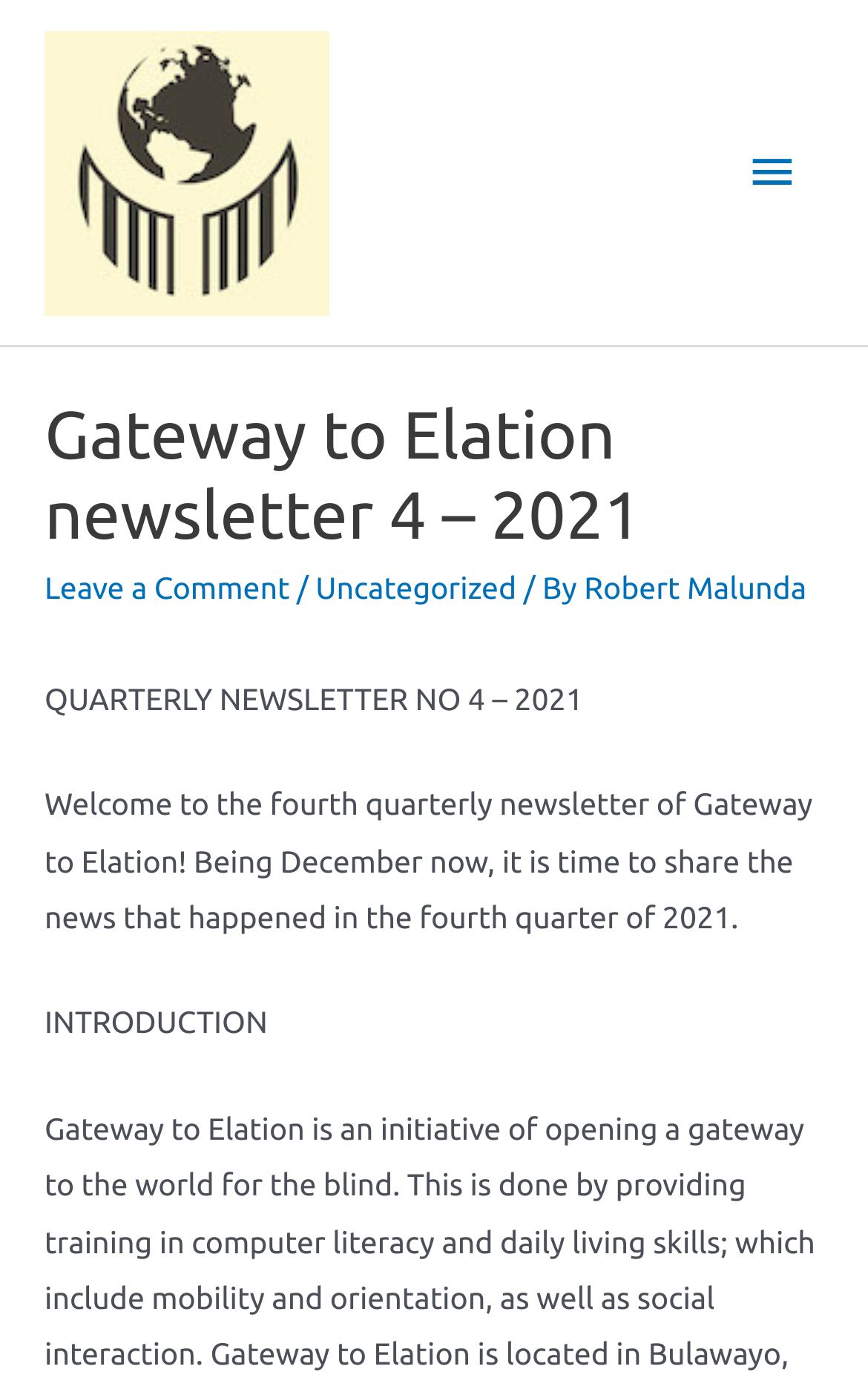Give a detailed explanation of the elements present on the webpage.

The webpage is a quarterly newsletter, specifically issue number 4 of 2021, from Gateway to Elation. At the top left corner, there is a logo of Gateway to Elation, accompanied by a link to the logo. On the top right corner, there is a main menu button that, when expanded, controls the primary menu.

Below the logo, there is a header section that spans the entire width of the page. It contains the title "Gateway to Elation newsletter 4 – 2021" in a heading element, followed by a link to "Leave a Comment" and a series of links and static text elements that indicate the article's category and author.

Underneath the header section, there is a static text element that displays the title "QUARTERLY NEWSLETTER NO 4 – 2021". This is followed by a paragraph of text that welcomes readers to the fourth quarterly newsletter and provides a brief introduction to the content.

Further down, there is a section titled "INTRODUCTION", which likely marks the beginning of the newsletter's main content.